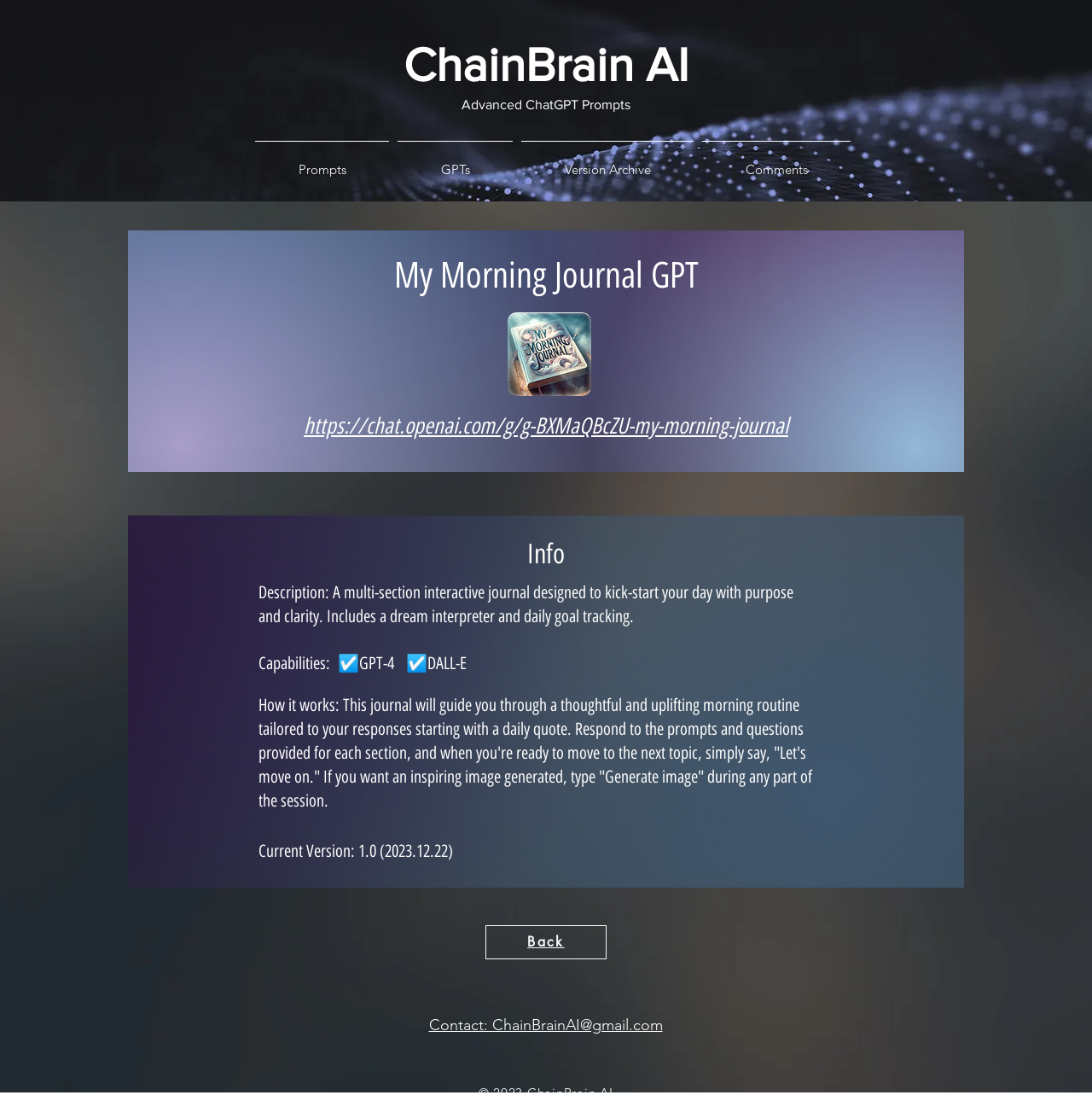What is the purpose of this interactive journal?
Respond to the question with a well-detailed and thorough answer.

I found this information in the 'Description' section of the webpage, which states that this journal is designed to kick-start your day with purpose and clarity.